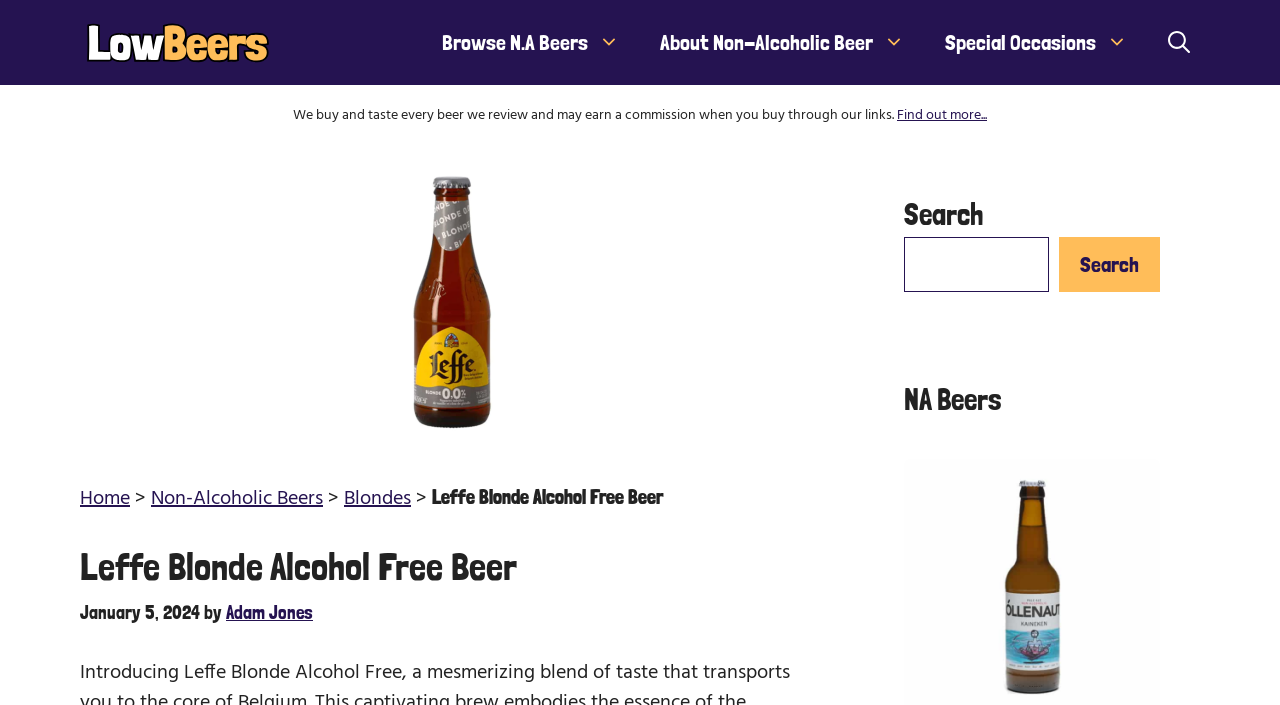What is the category of the beer?
Offer a detailed and full explanation in response to the question.

By examining the breadcrumbs, I found that the category of the beer is 'Blondes', which is indicated by the link element with the text 'Blondes'.